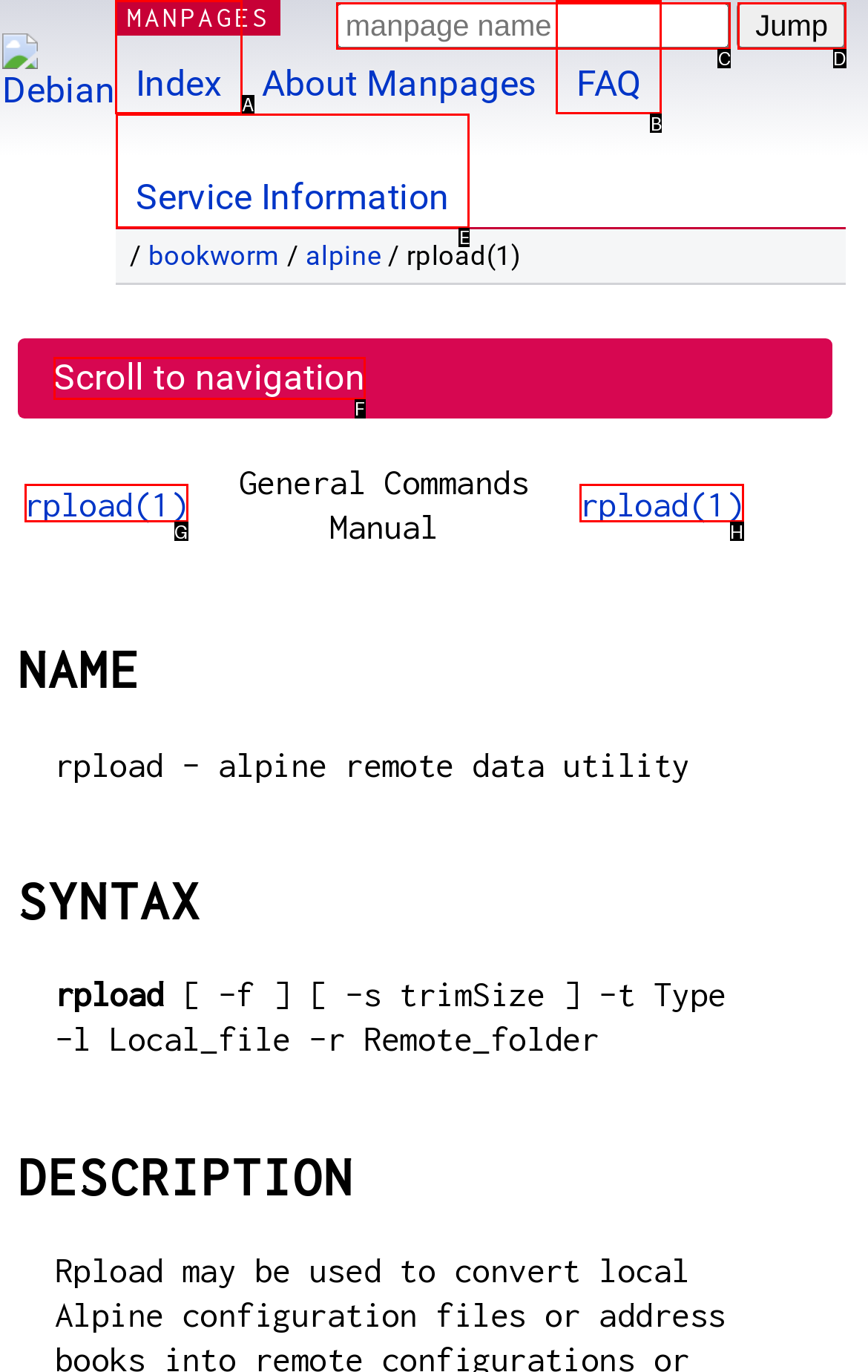From the given options, indicate the letter that corresponds to the action needed to complete this task: View the index of manpages. Respond with only the letter.

A